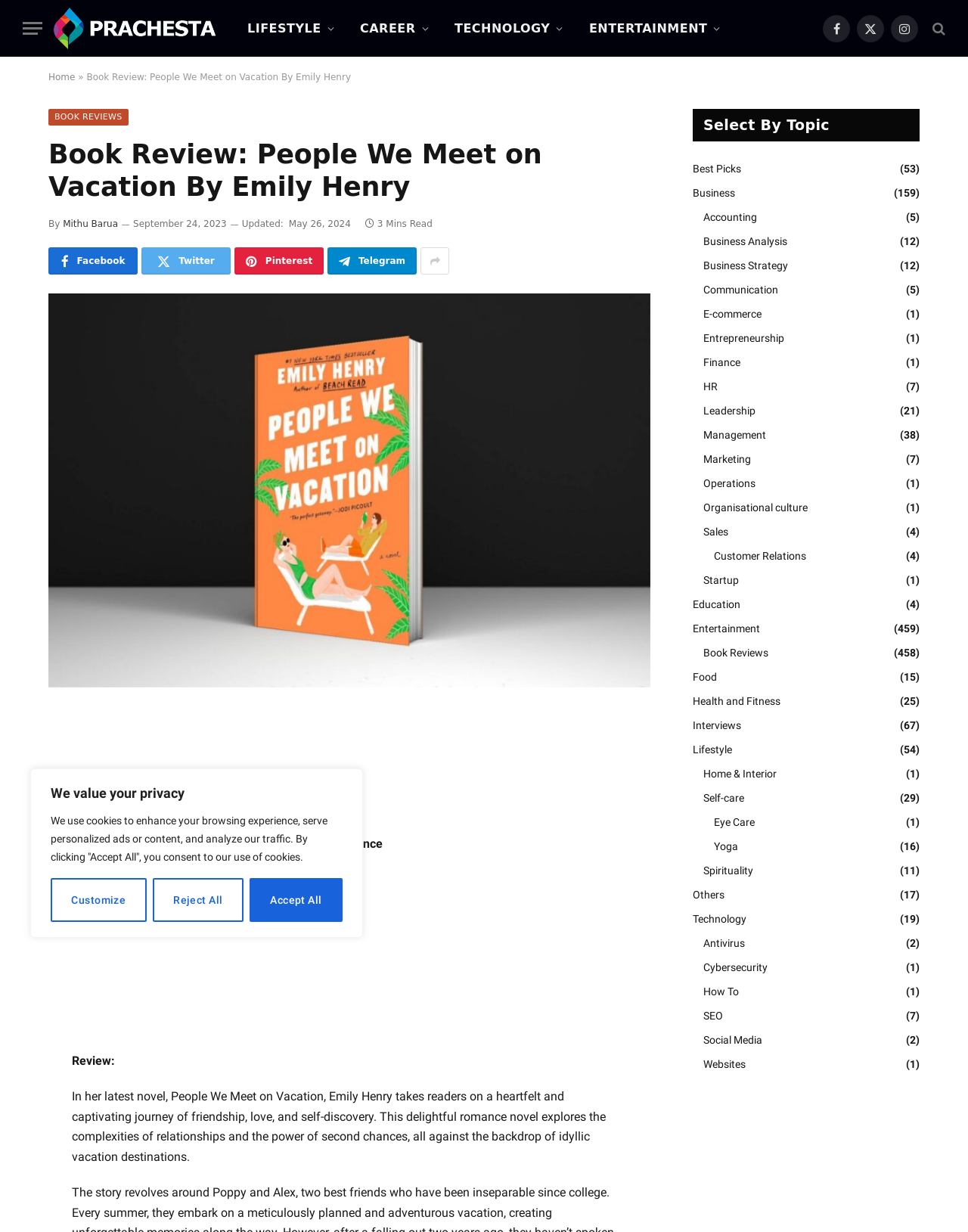Create a detailed description of the webpage's content and layout.

This webpage is a book review of "People We Meet on Vacation" by Emily Henry on Prachesta.com. At the top, there is a cookie consent banner with buttons to customize, reject, or accept all cookies. Below the banner, there is a menu button on the left and a Prachesta Magazine logo with a link to the magazine's homepage on the right. 

Underneath, there are several links to different categories, including Lifestyle, Career, Technology, and Entertainment, which are aligned horizontally across the top of the page. On the right side of the page, there are social media links to Facebook, Twitter, Instagram, and other platforms.

The main content of the page is the book review, which is divided into sections. The title of the book, "People We Meet on Vacation", is displayed prominently, along with the author's name, Emily Henry. Below the title, there is a brief summary of the book, which describes it as a heartfelt and captivating journey of friendship, love, and self-discovery.

To the right of the summary, there are links to share the review on social media platforms, including Facebook, Twitter, Pinterest, and Telegram. Below the summary, there is a section with the book's details, including the publication date, genres, and a link to view the book on Amazon.

The review itself is a lengthy text that explores the complexities of relationships and the power of second chances in the book. At the bottom of the page, there is a section titled "Select By Topic" with links to various topics, including Best Picks, Business, Accounting, and more, each with a number of related articles in parentheses.